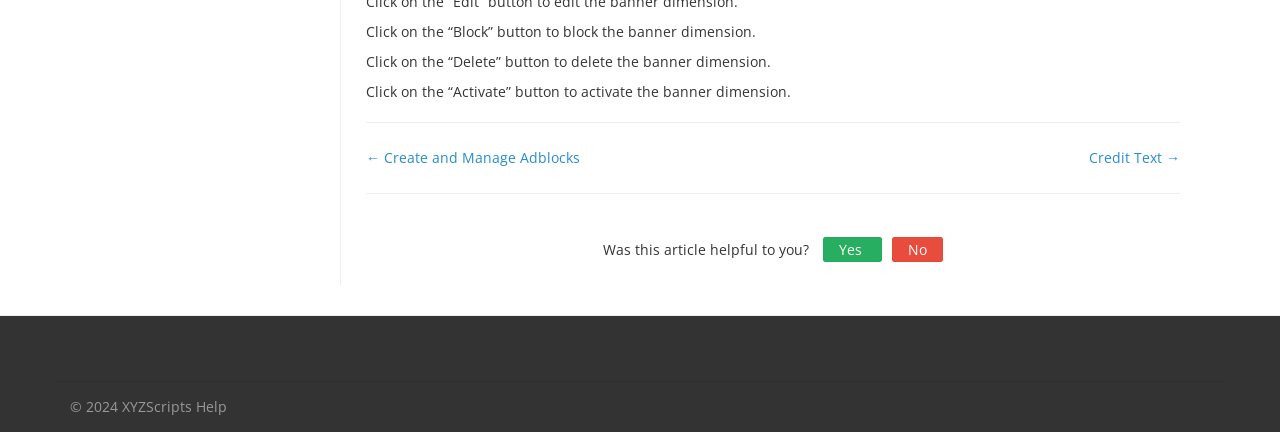What is the purpose of the 'Block' button?
Provide a detailed answer to the question, using the image to inform your response.

The purpose of the 'Block' button can be inferred from the static text 'Click on the “Block” button to block the banner dimension.' which is located near the top of the webpage. This text suggests that the 'Block' button is used to block a banner dimension.